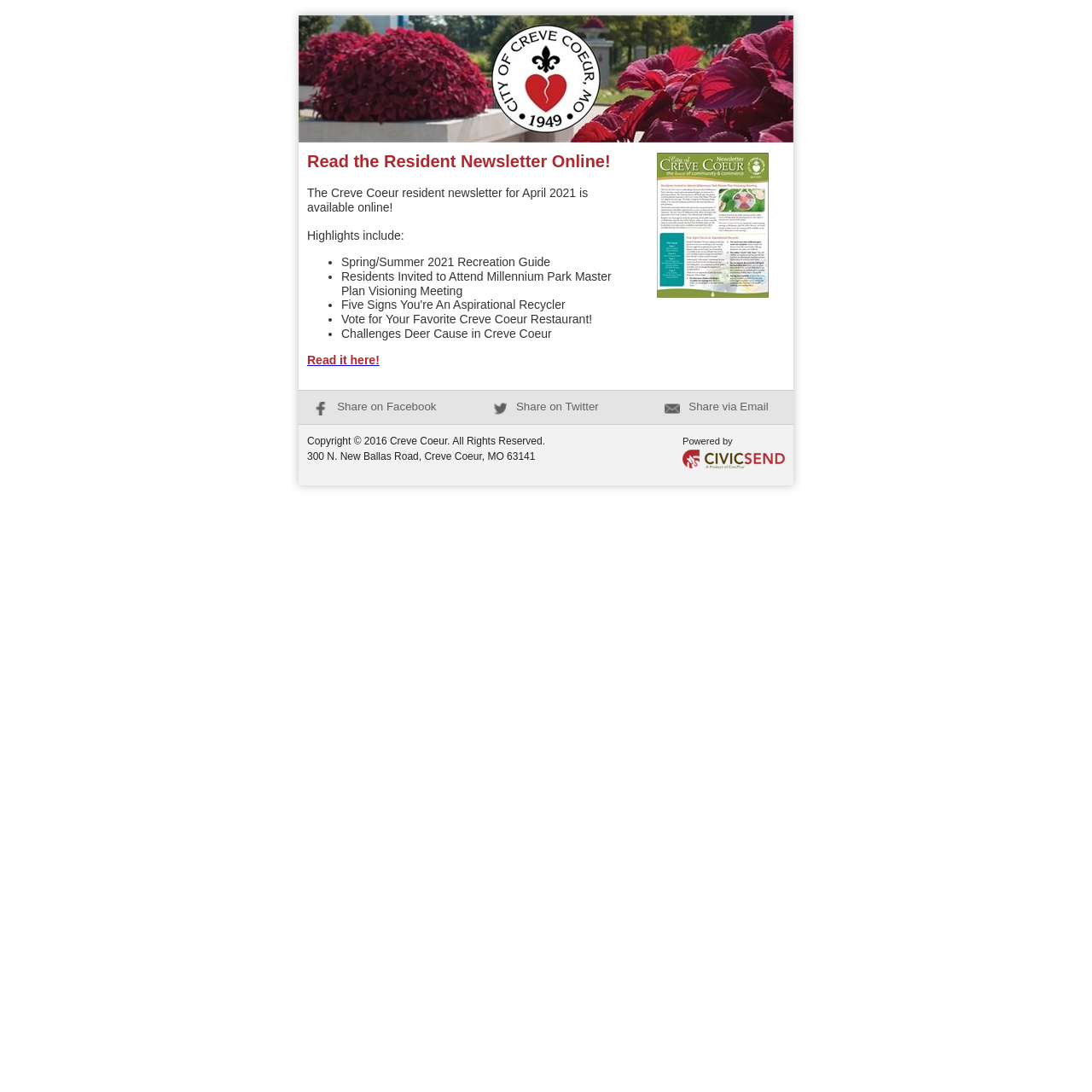Please determine the heading text of this webpage.

Read the Resident Newsletter Online!